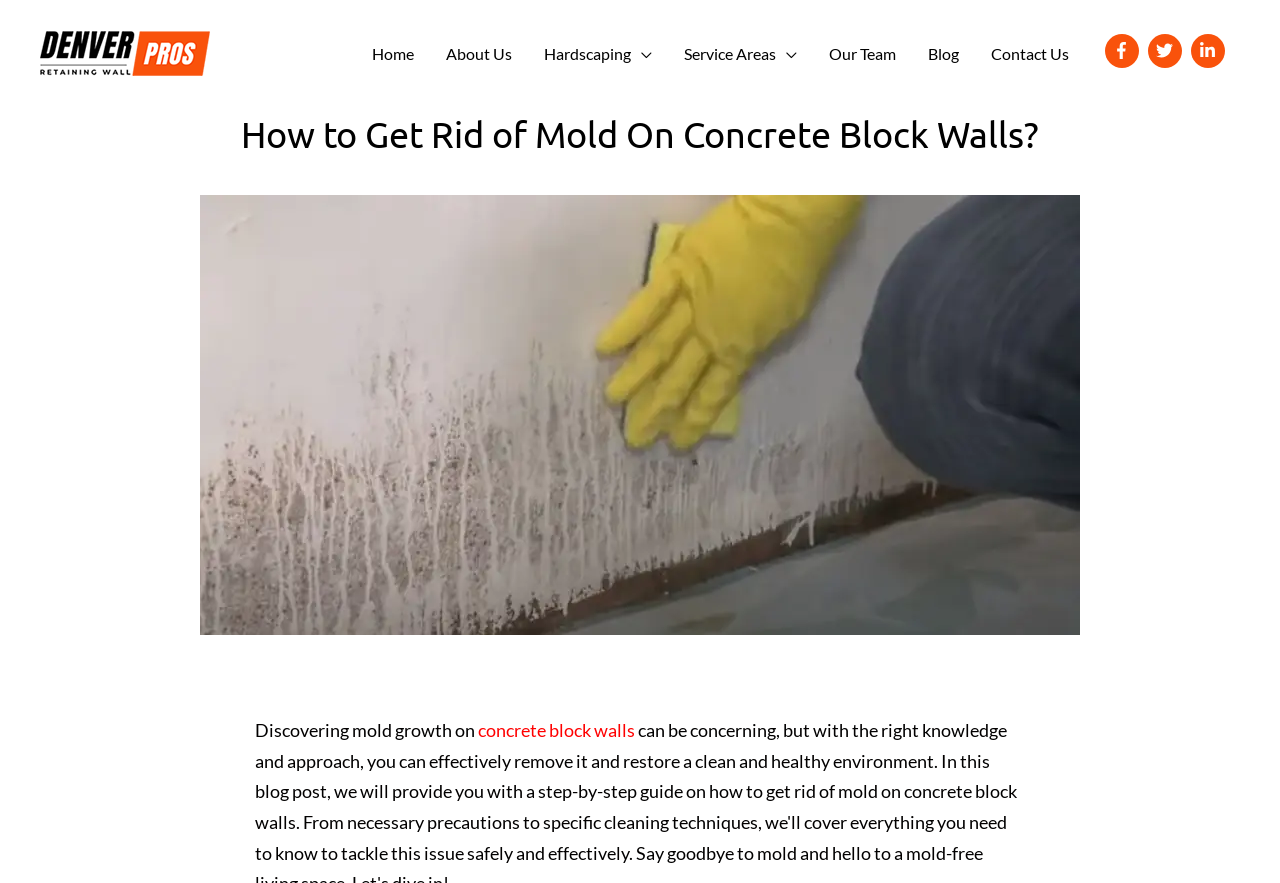Extract the primary heading text from the webpage.

How to Get Rid of Mold On Concrete Block Walls?